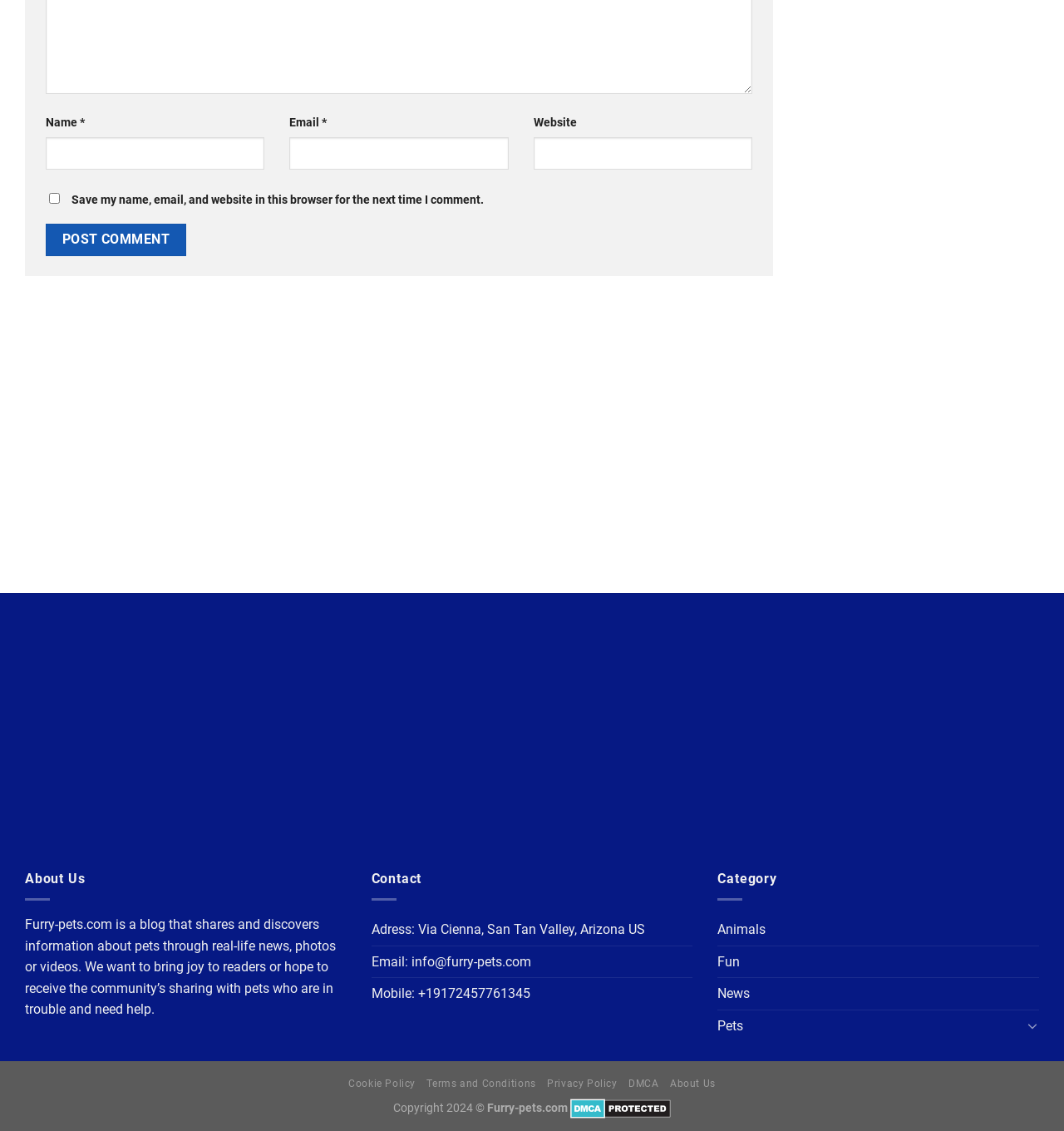Using the description: "Privacy Policy", determine the UI element's bounding box coordinates. Ensure the coordinates are in the format of four float numbers between 0 and 1, i.e., [left, top, right, bottom].

[0.514, 0.953, 0.58, 0.963]